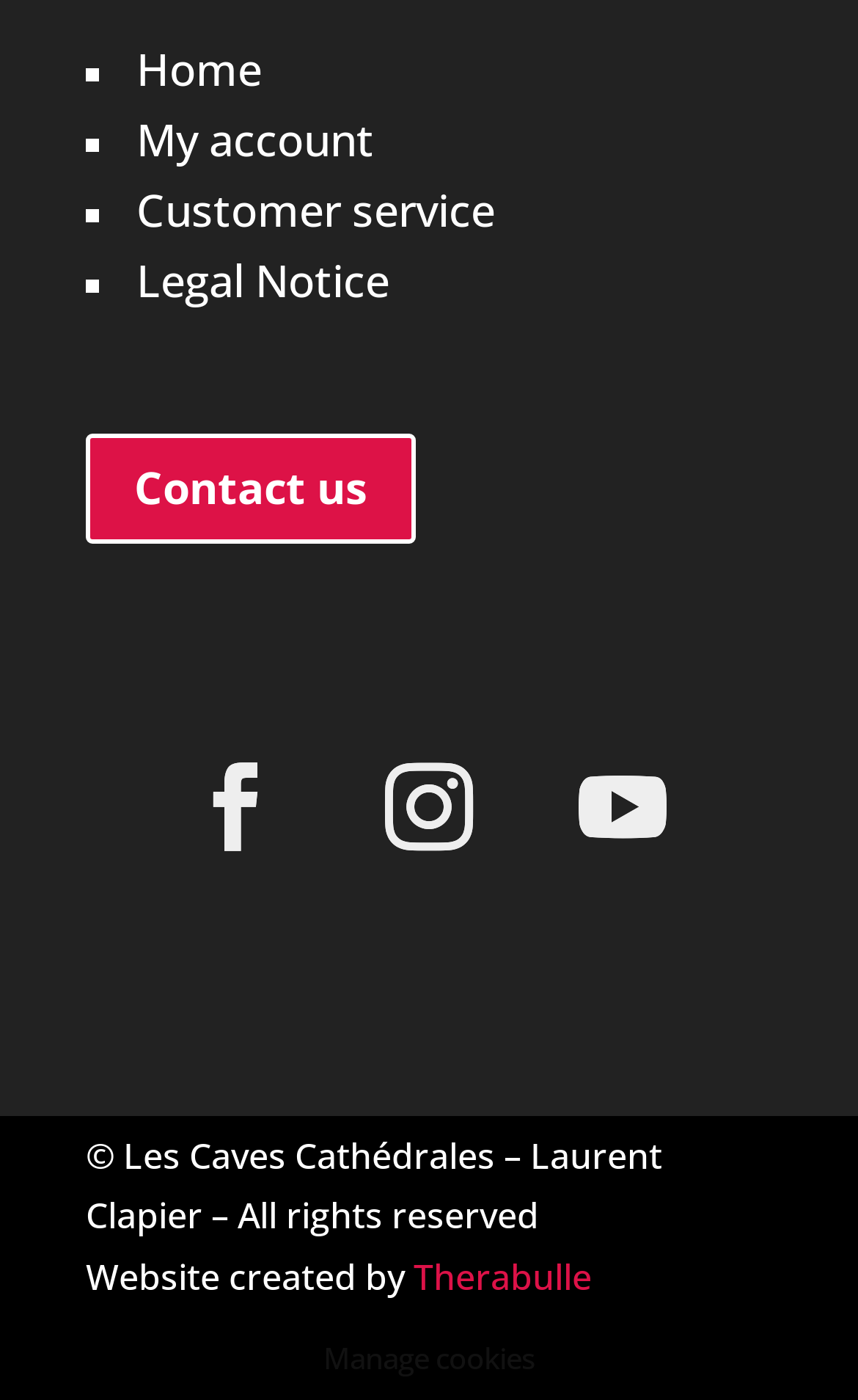Can you give a comprehensive explanation to the question given the content of the image?
What is the last item in the footer?

I looked at the footer section of the webpage and found that the last item is a link that says 'Manage cookies'.